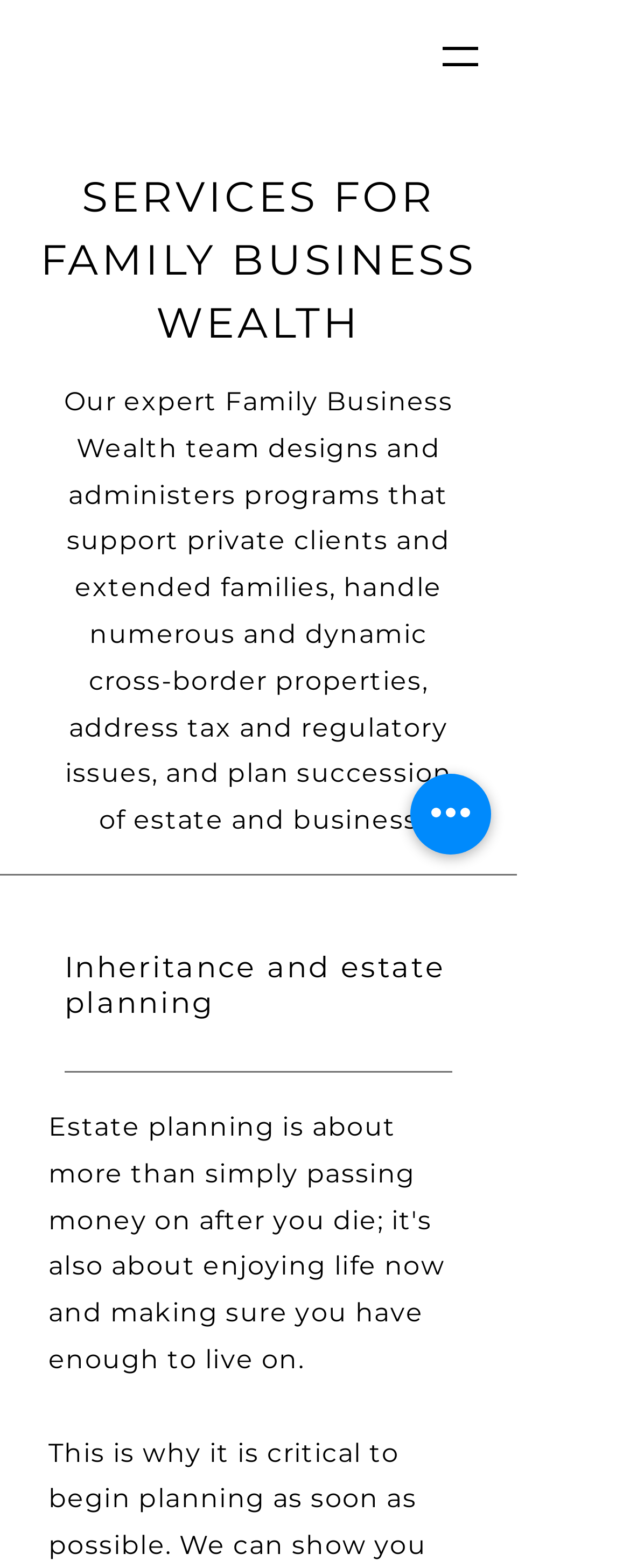Please provide the bounding box coordinates in the format (top-left x, top-left y, bottom-right x, bottom-right y). Remember, all values are floating point numbers between 0 and 1. What is the bounding box coordinate of the region described as: aria-label="Open navigation menu"

[0.679, 0.015, 0.782, 0.057]